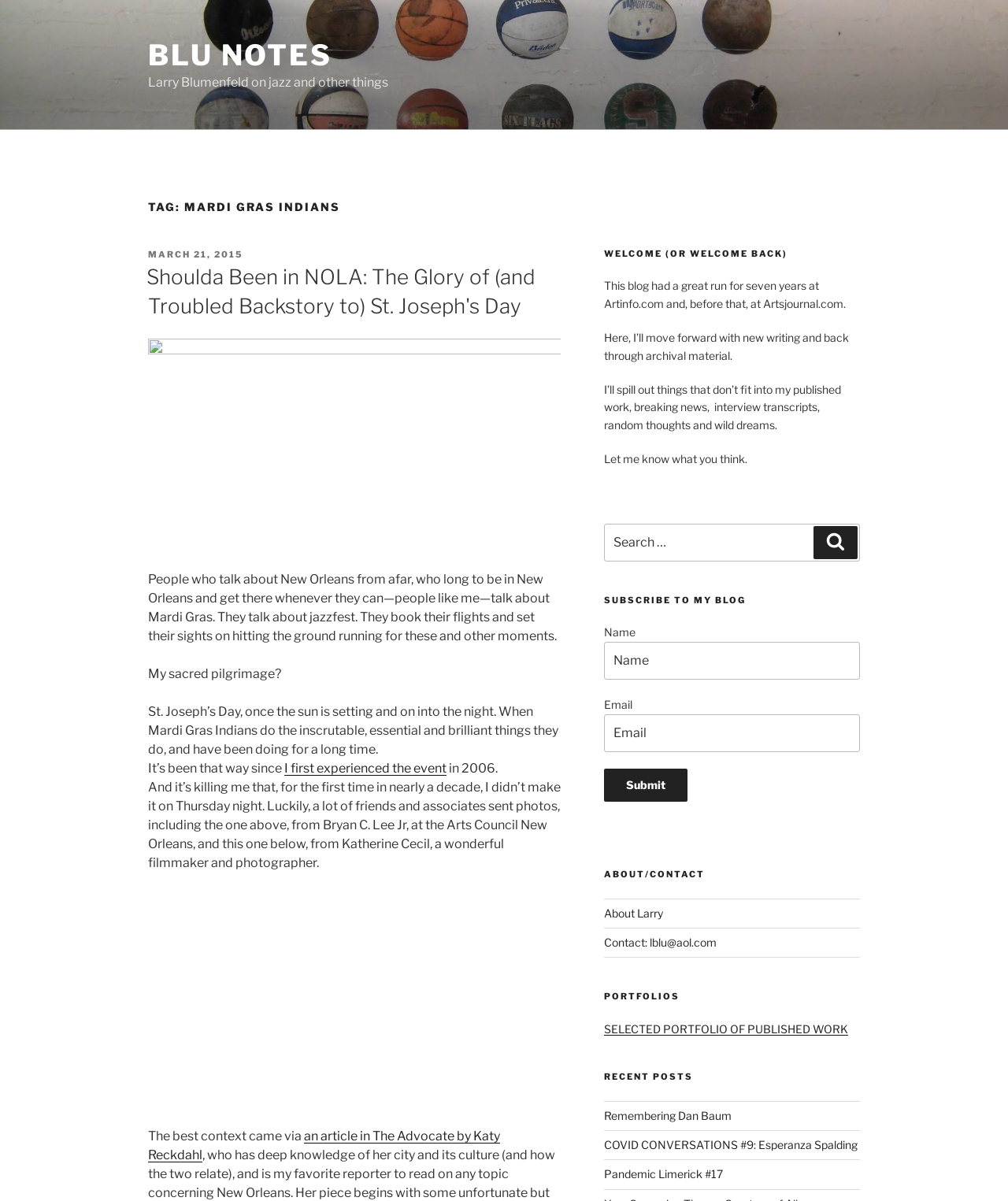Determine the bounding box coordinates for the area you should click to complete the following instruction: "Search for a topic".

[0.599, 0.436, 0.853, 0.468]